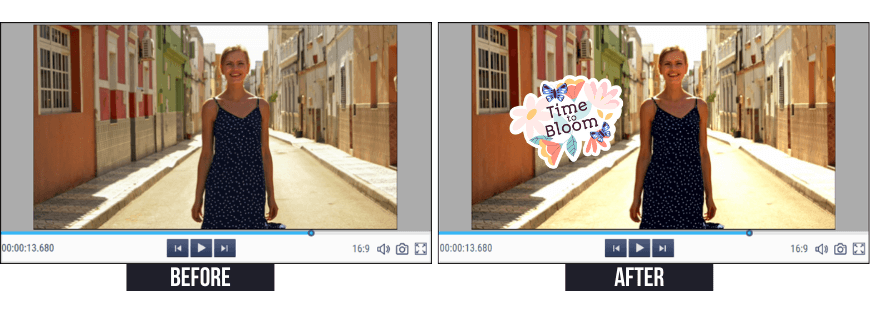Detail every significant feature and component of the image.

The image showcases a side-by-side comparison of an MP4 video editing transformation, labeled "BEFORE" on the left and "AFTER" on the right. The left side depicts the original video frame, featuring a sunny street scene with a smiling woman in a dark polka-dotted dress, capturing a vibrant atmosphere. On the right, the edited frame enhances the visuals with improvements in lighting and color, showcasing the same woman in the same setting but now adorned with a decorative overlay that reads "Time to Bloom," complete with floral and butterfly motifs. This transformation emphasizes the potential of video editing tools like Clipify to enhance visual quality and add personal touches to video content.